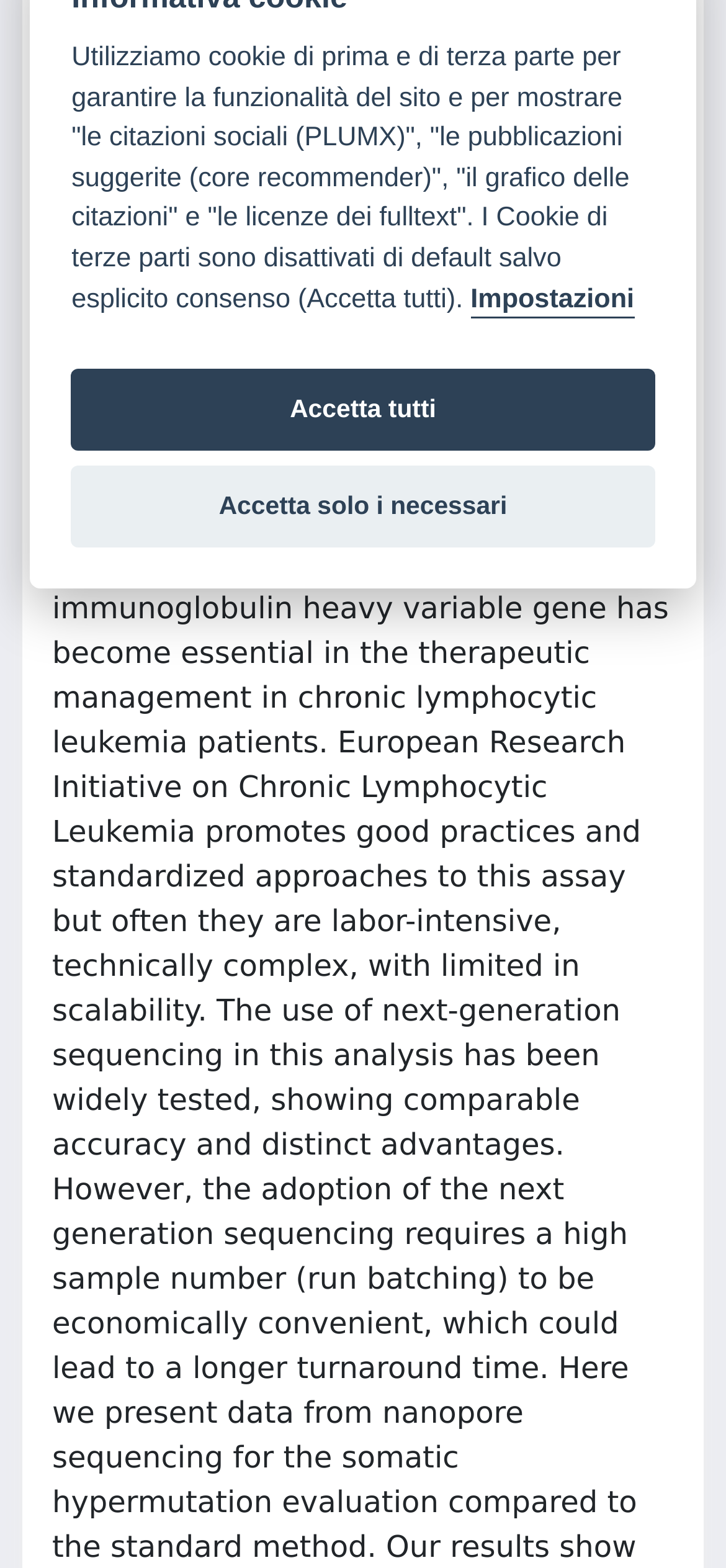Bounding box coordinates are specified in the format (top-left x, top-left y, bottom-right x, bottom-right y). All values are floating point numbers bounded between 0 and 1. Please provide the bounding box coordinate of the region this sentence describes: Coccaro N.

[0.141, 0.1, 0.4, 0.13]